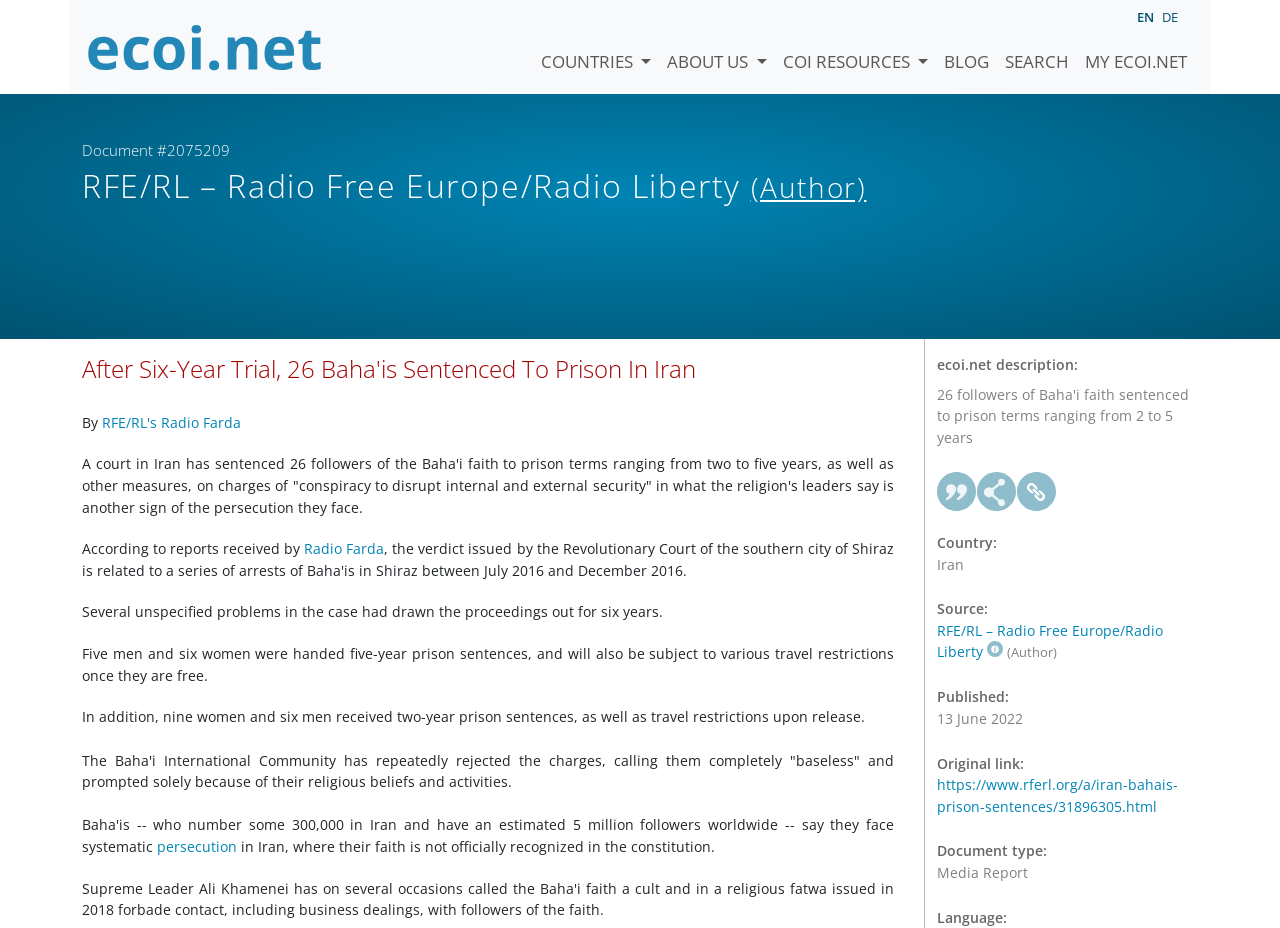Summarize the webpage comprehensively, mentioning all visible components.

This webpage appears to be a news article from Radio Free Europe/Radio Liberty, with the title "After Six-Year Trial, 26 Baha'is Sentenced To Prison In Iran". The article is about a court in Iran sentencing 26 followers of the Baha'i faith to prison terms ranging from two to five years.

At the top of the page, there is a navigation menu with links to "COUNTRIES", "ABOUT US", "COI RESOURCES", "BLOG", "SEARCH", and "MY ECOI.NET". There is also a language selection dropdown menu with options for English, German, and other languages.

The main content of the article is divided into several paragraphs, with headings and subheadings. The text describes the sentencing of the Baha'is, the charges against them, and the reaction of the Baha'i International Community. There are also links to related topics, such as "persecution" in Iran.

On the right-hand side of the page, there is a sidebar with metadata about the article, including the author, publication date, and source. There are also links to share the article, cite it, and view the original link.

Overall, the webpage is a news article with a clear structure and easy-to-read layout, providing information about a specific topic and including relevant links and metadata.